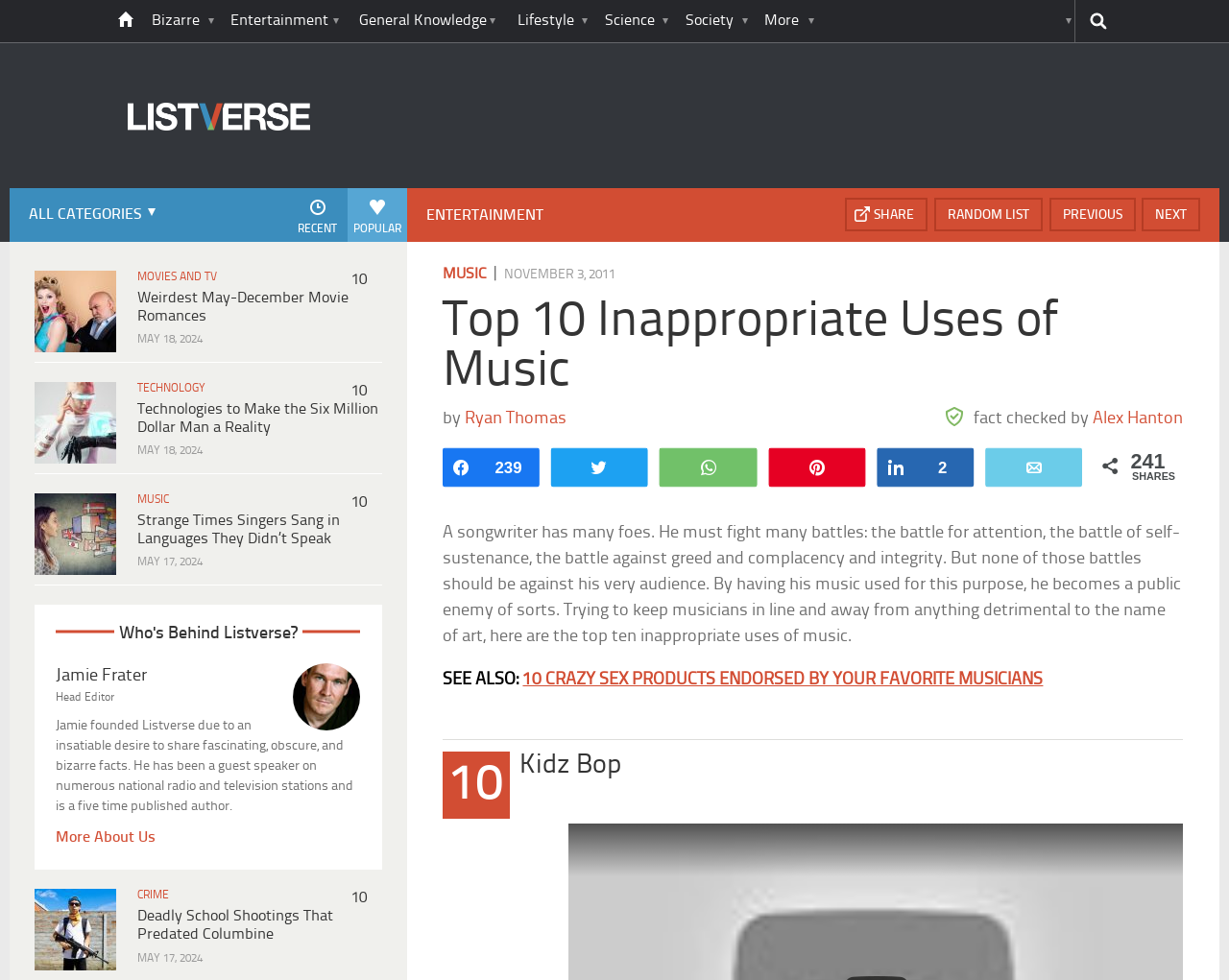Please provide a short answer using a single word or phrase for the question:
How many shares does the article 'Top 10 Inappropriate Uses of Music' have?

241